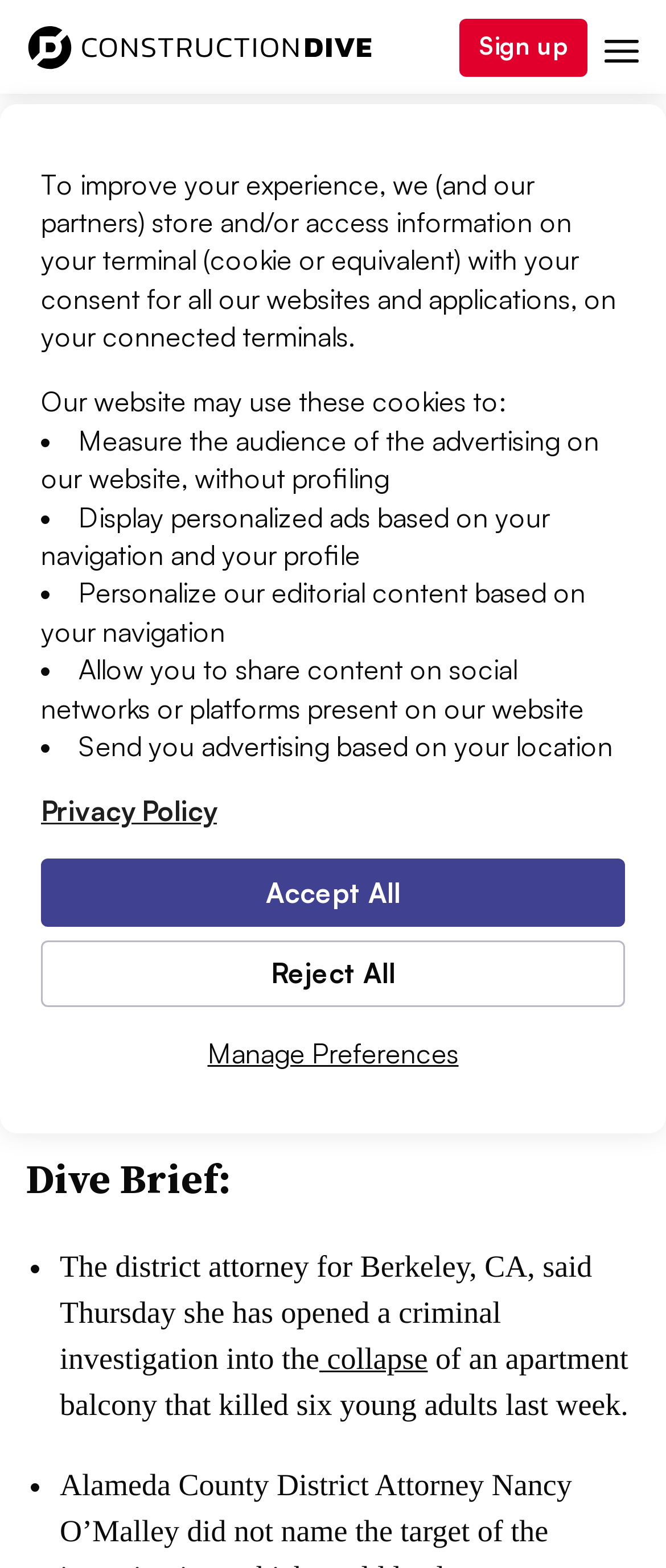How many social media platforms can the article be shared on?
Based on the content of the image, thoroughly explain and answer the question.

The article can be shared on three social media platforms: Linkedin, Facebook, and Twitter, as indicated by the presence of share links and icons for each platform.